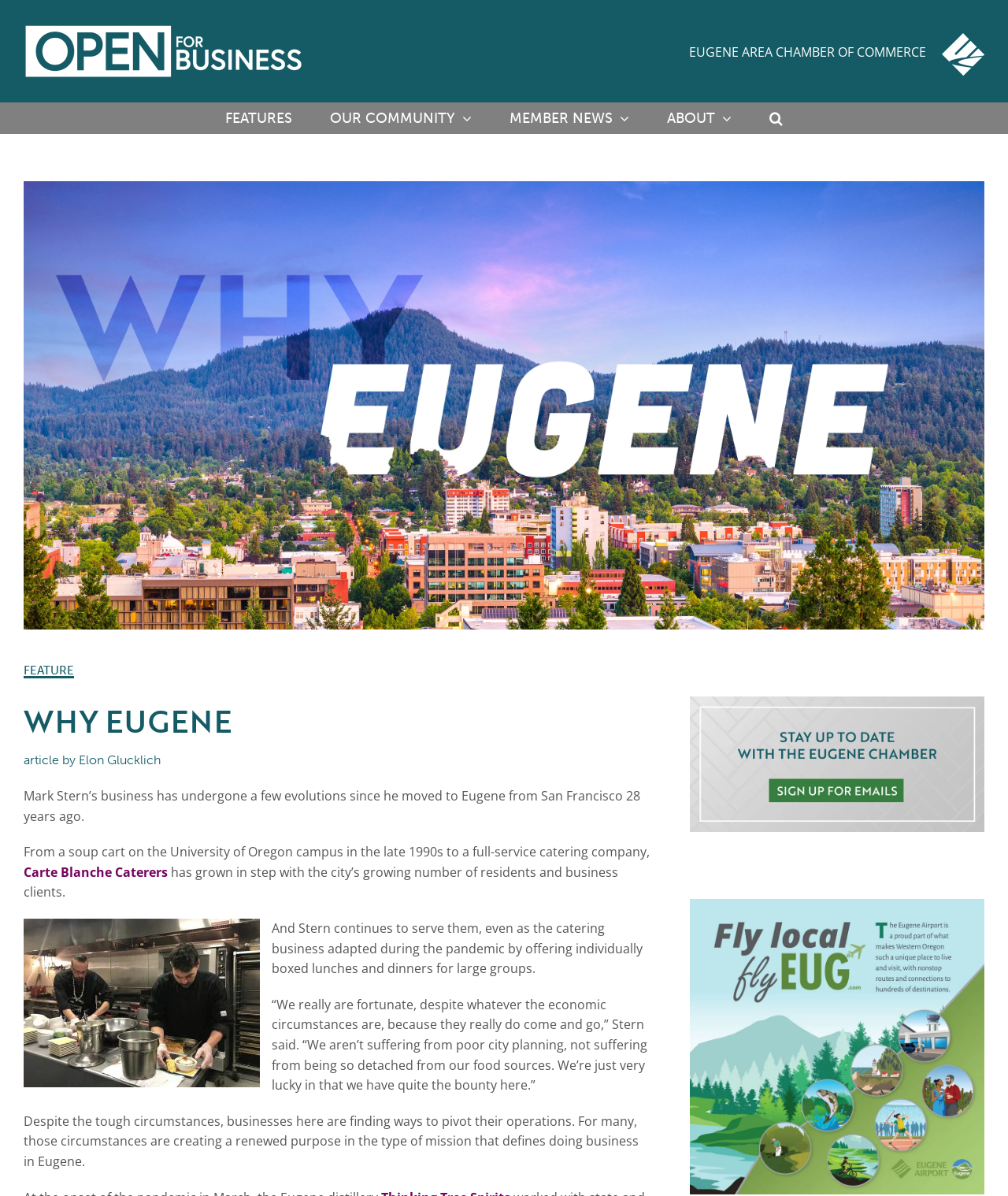What is the author of the article?
Please utilize the information in the image to give a detailed response to the question.

I found the answer by reading the article and identifying the author's name, which is Elon Glucklich, mentioned in the text 'article by Elon Glucklich'.